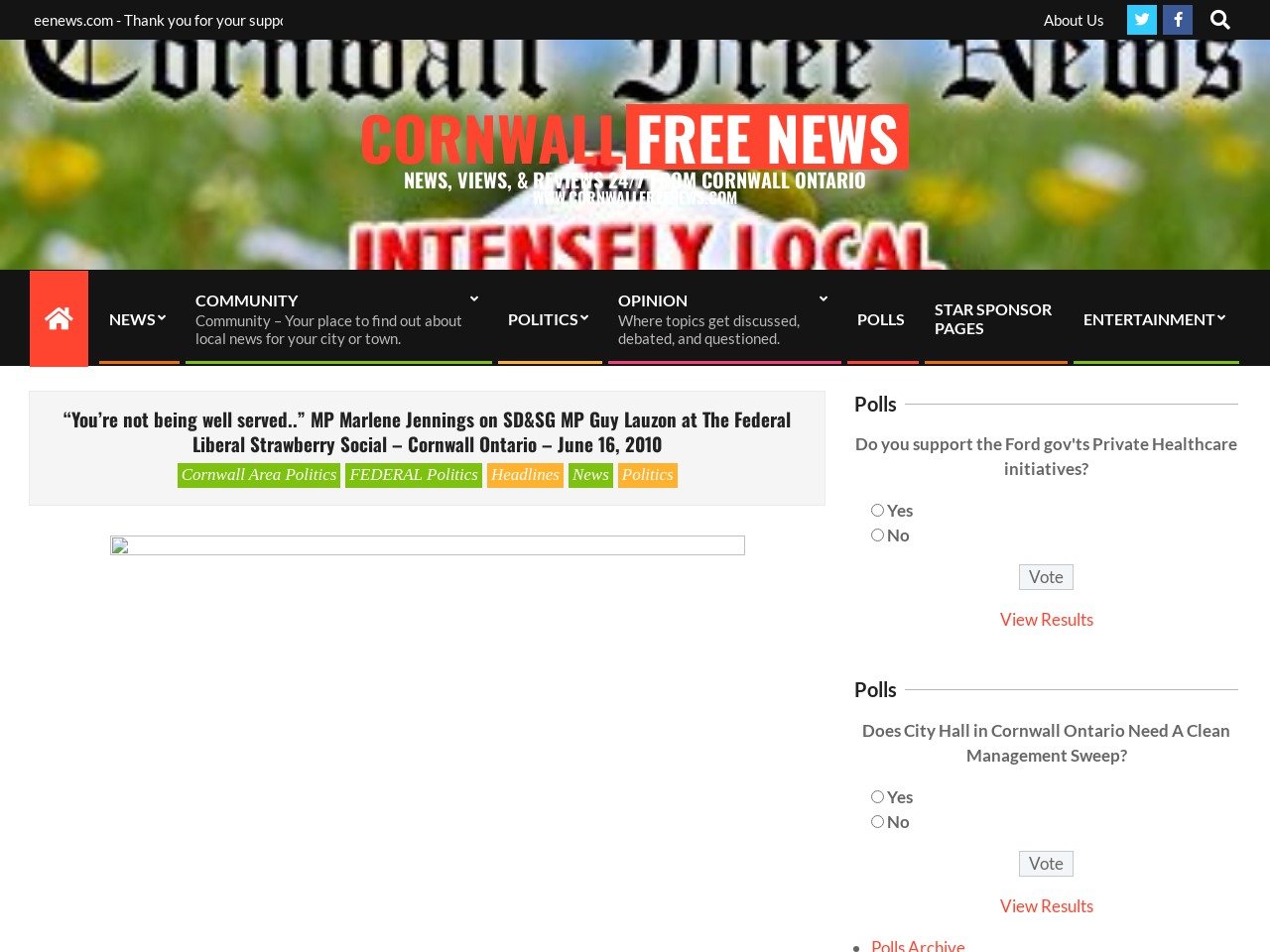Find the coordinates for the bounding box of the element with this description: "Cornwall Area Politics".

[0.14, 0.487, 0.268, 0.512]